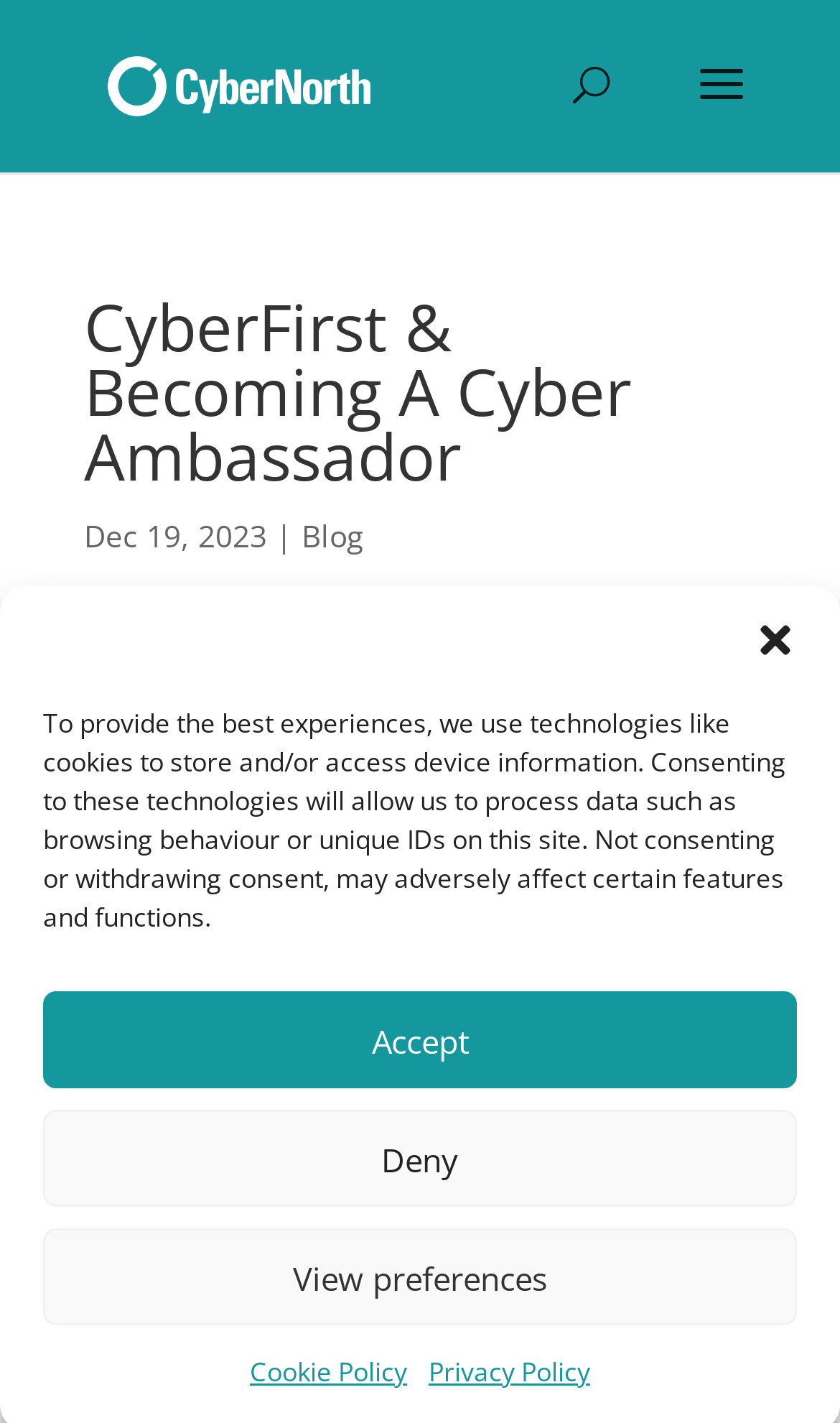Offer an in-depth caption of the entire webpage.

The webpage is about CyberFirst and becoming a Cyber Ambassador. At the top right corner, there is a "close-dialog" button. Below it, there is a notification about the use of technologies like cookies to store and/or access device information, with three buttons: "Accept", "Deny", and "View preferences" aligned horizontally. 

On the bottom left corner, there are two links: "Cookie Policy" and "Privacy Policy". Above these links, there is a link to "CyberNorth" and an image of "CyberNorth" logo, positioned side by side. 

In the middle of the page, there is a search bar spanning almost the entire width. Below the search bar, there is a heading "CyberFirst & Becoming A Cyber Ambassador" that takes up most of the width. Under the heading, there is a date "Dec 19, 2023" followed by a vertical bar and a link to "Blog". 

The main content of the page is an image of the CyberFirst logo, which is a large figure that takes up most of the page's width and height. The image is accompanied by a description that the CyberFirst logo is the one who runs the Cyber Ambassador programme.